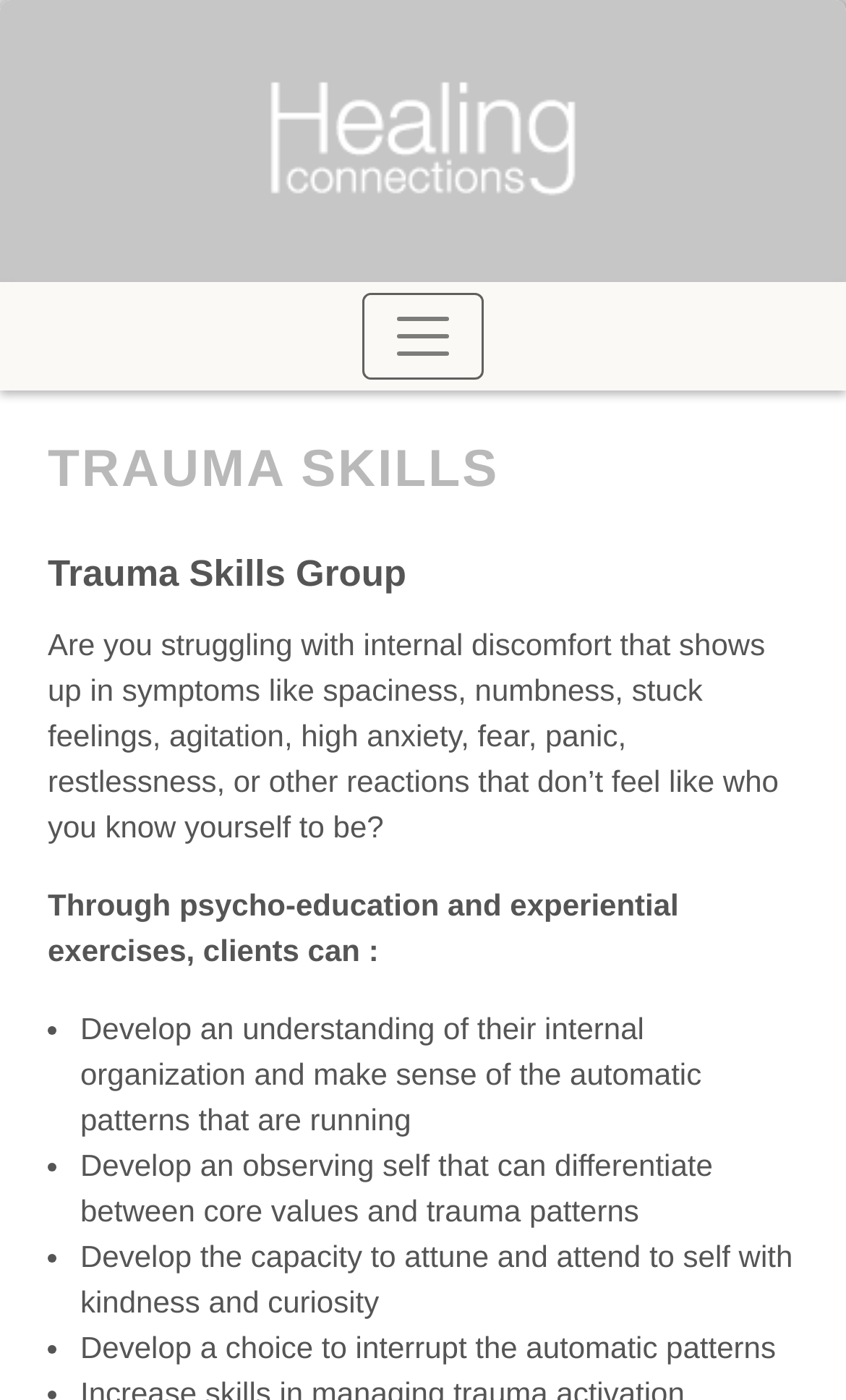Provide an in-depth caption for the webpage.

The webpage is about the Trauma Skills Group offered by Healing Connections Therapy Center. At the top left, there is a logo image, and next to it, a "Toggle navigation" button. Below the logo, there are two headings, "TRAUMA SKILLS" and "Trauma Skills Group", which are centered at the top of the page.

The main content of the page starts with a paragraph of text that describes the symptoms of internal discomfort, such as spaciness, numbness, and anxiety. This text is followed by another paragraph that explains how the Trauma Skills Group can help clients through psycho-education and experiential exercises.

Below these paragraphs, there is a list of four bullet points, each describing a specific benefit of the group, including developing an understanding of internal organization, developing an observing self, developing the capacity to attune to oneself with kindness and curiosity, and developing a choice to interrupt automatic patterns. The list markers are small bullet points, and each item in the list is a short sentence that summarizes the benefit.